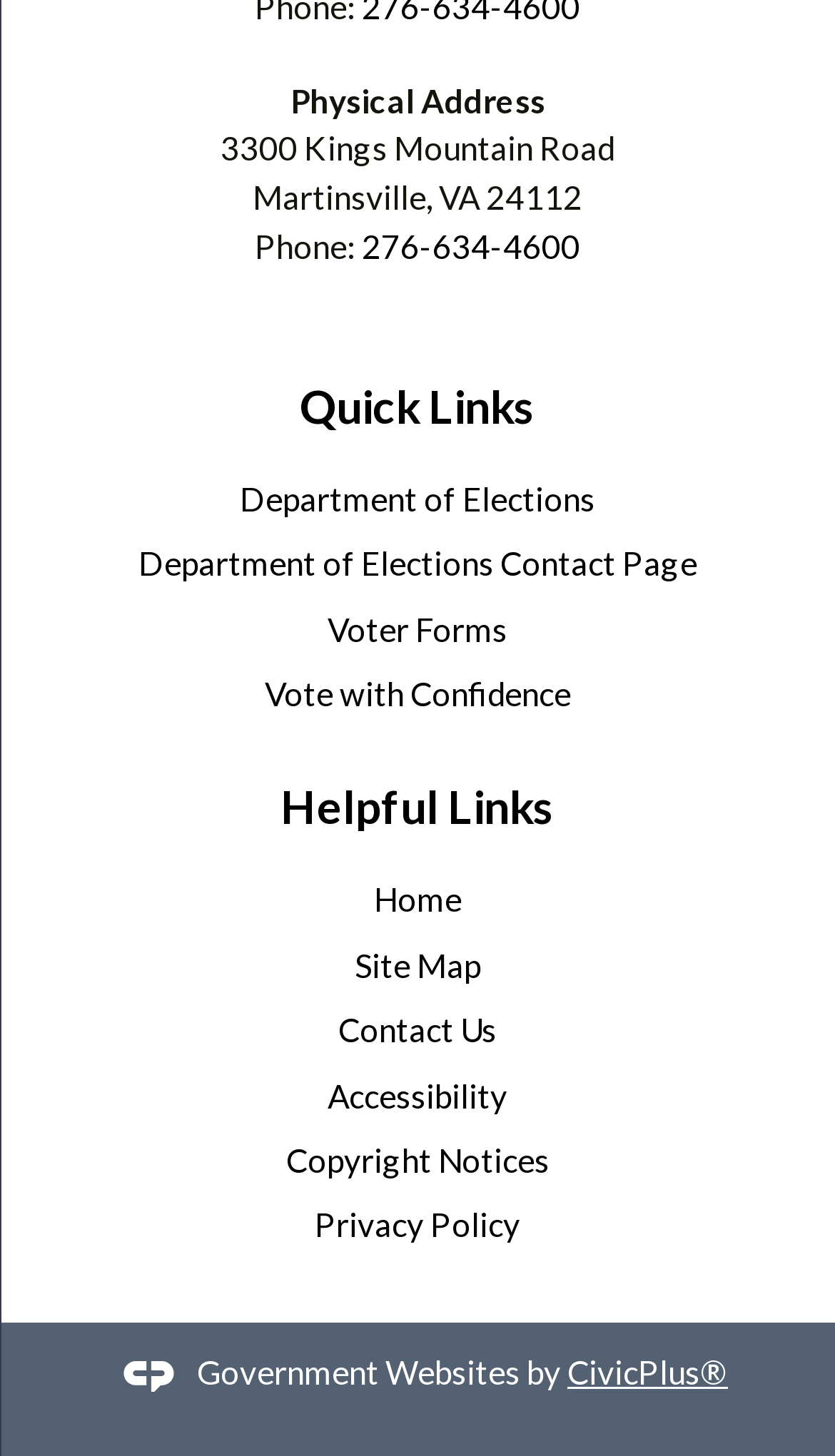Find the bounding box coordinates of the clickable area required to complete the following action: "Visit CivicPlus website".

[0.679, 0.929, 0.872, 0.955]